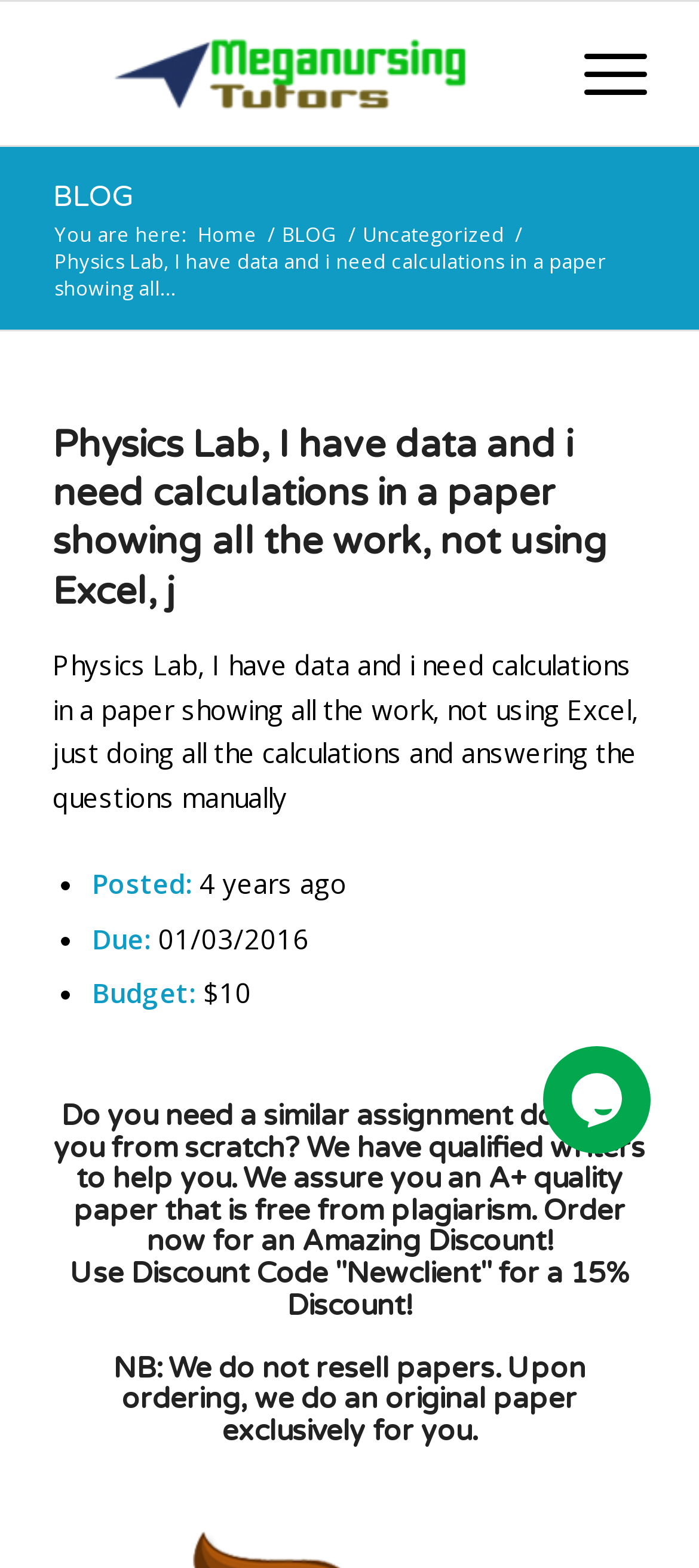Please give a succinct answer to the question in one word or phrase:
How much is the budget for the assignment?

$10